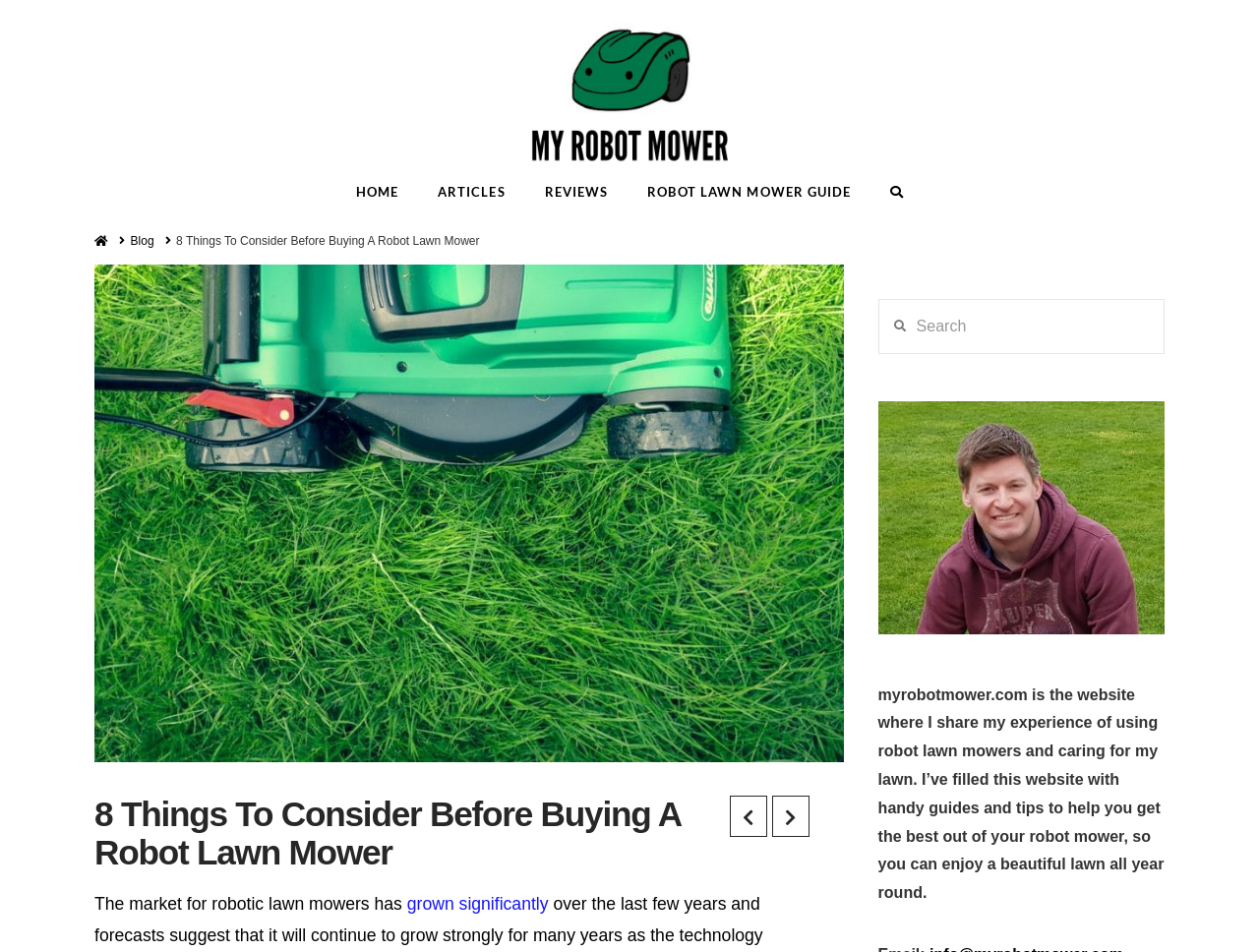Please identify the bounding box coordinates for the region that you need to click to follow this instruction: "search for robot lawn mower guides".

[0.697, 0.315, 0.925, 0.372]